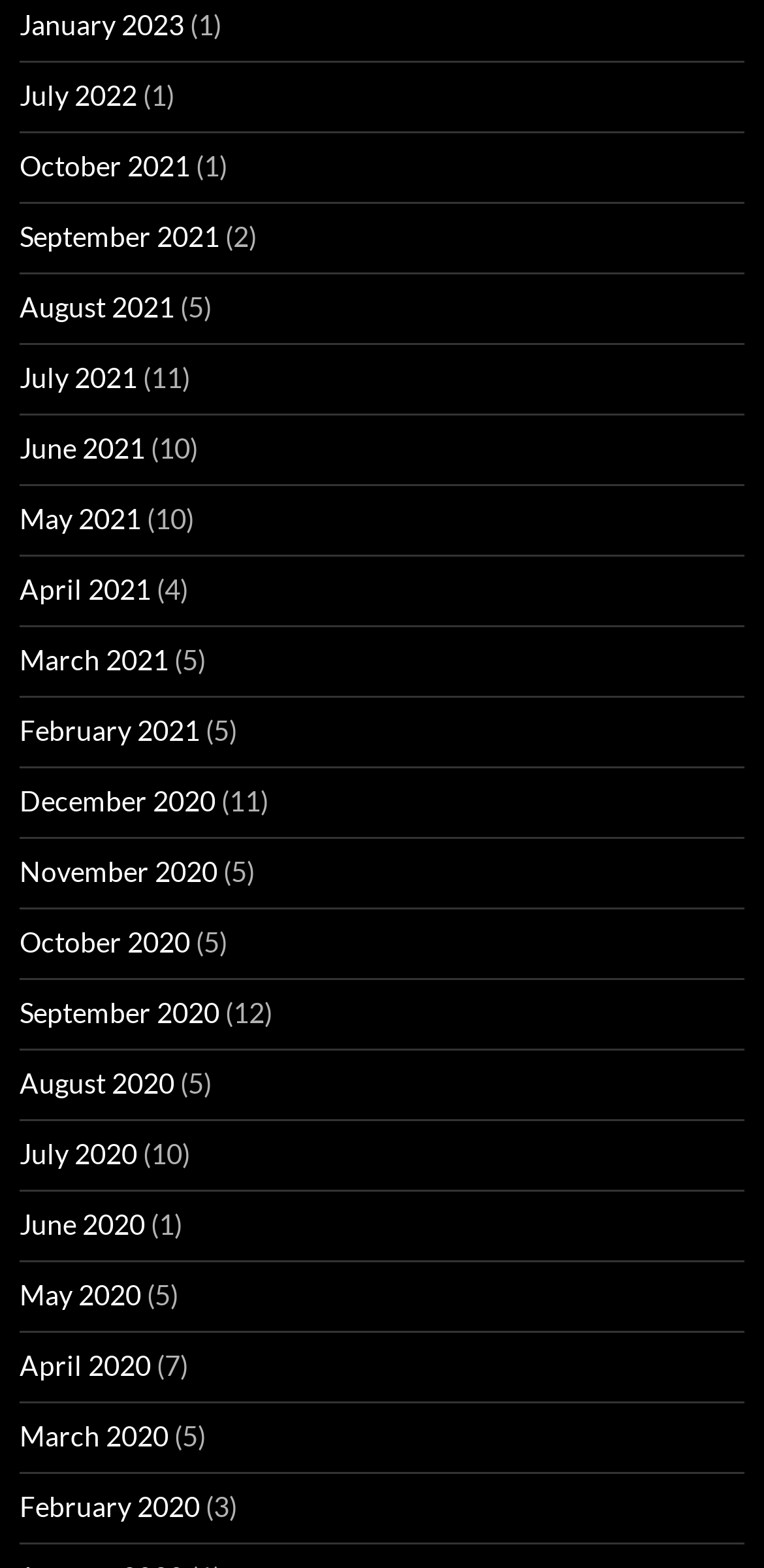How many months have 5 or more links?
Please ensure your answer is as detailed and informative as possible.

I counted the number of months that have a StaticText element with '(5)' next to the link. I found that May 2021, August 2021, March 2021, October 2020, and August 2020 all have 5 or more links.